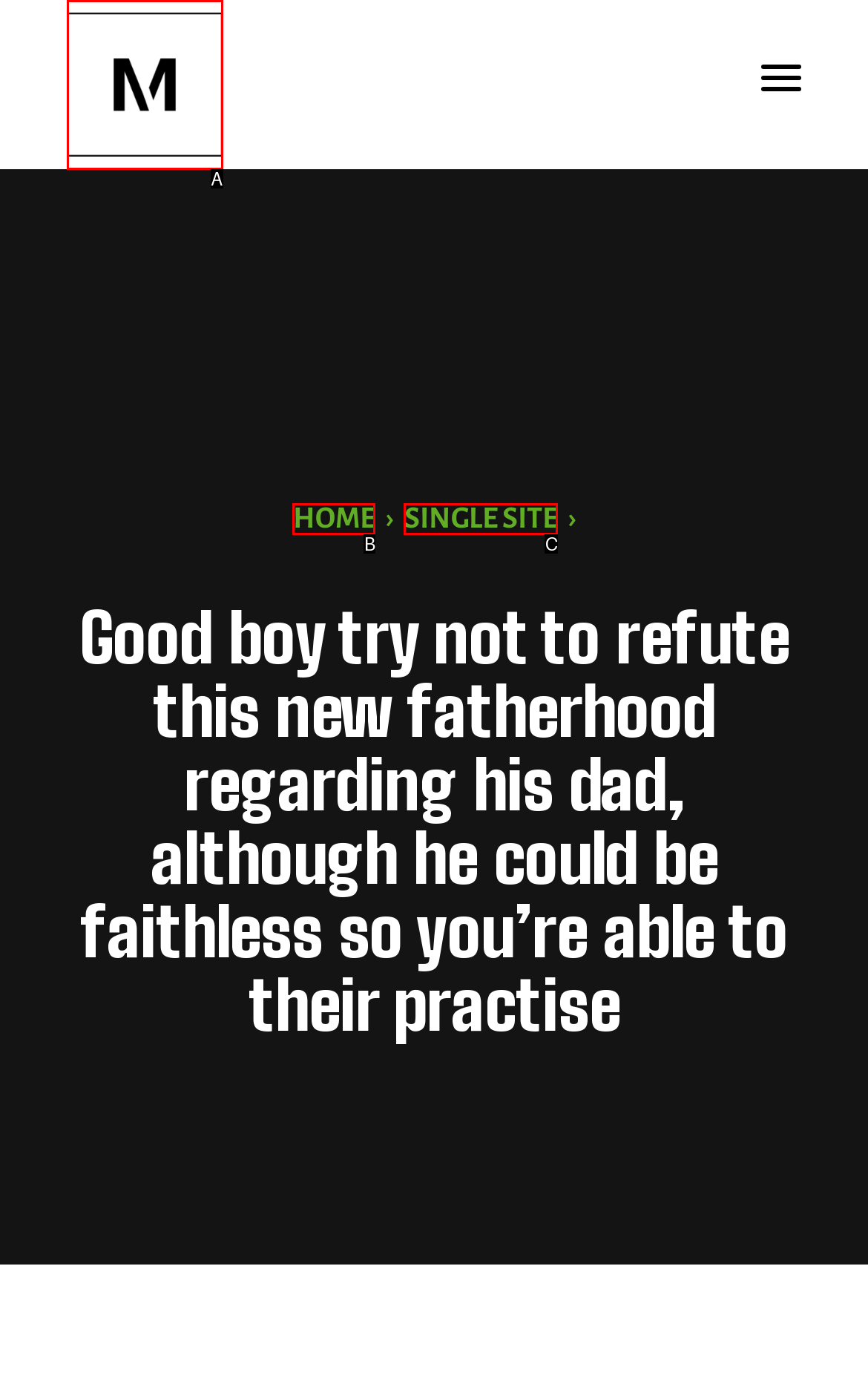Which UI element matches this description: single site?
Reply with the letter of the correct option directly.

C